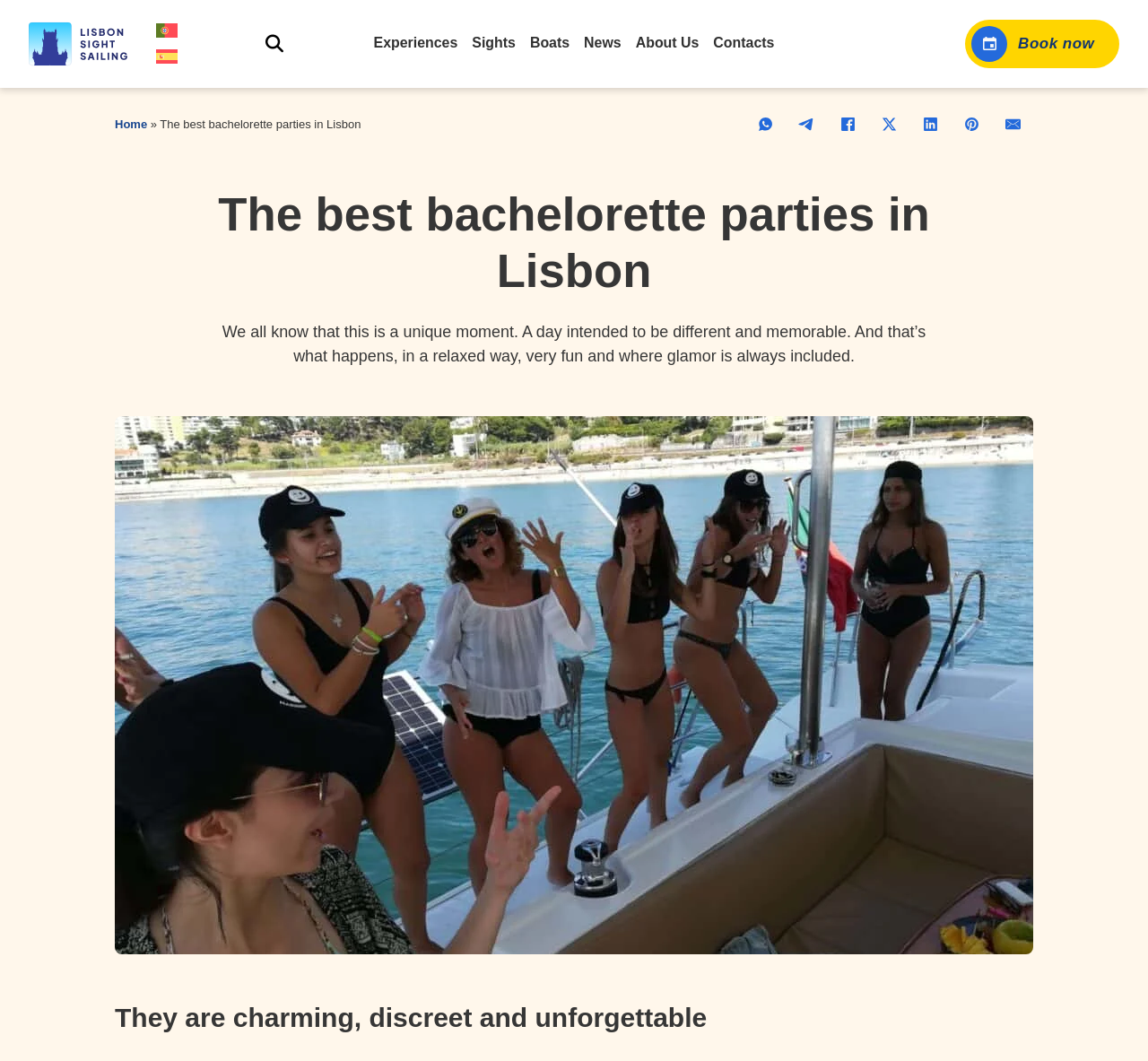What type of experiences are offered?
Using the image as a reference, answer the question with a short word or phrase.

Sailing and boat parties